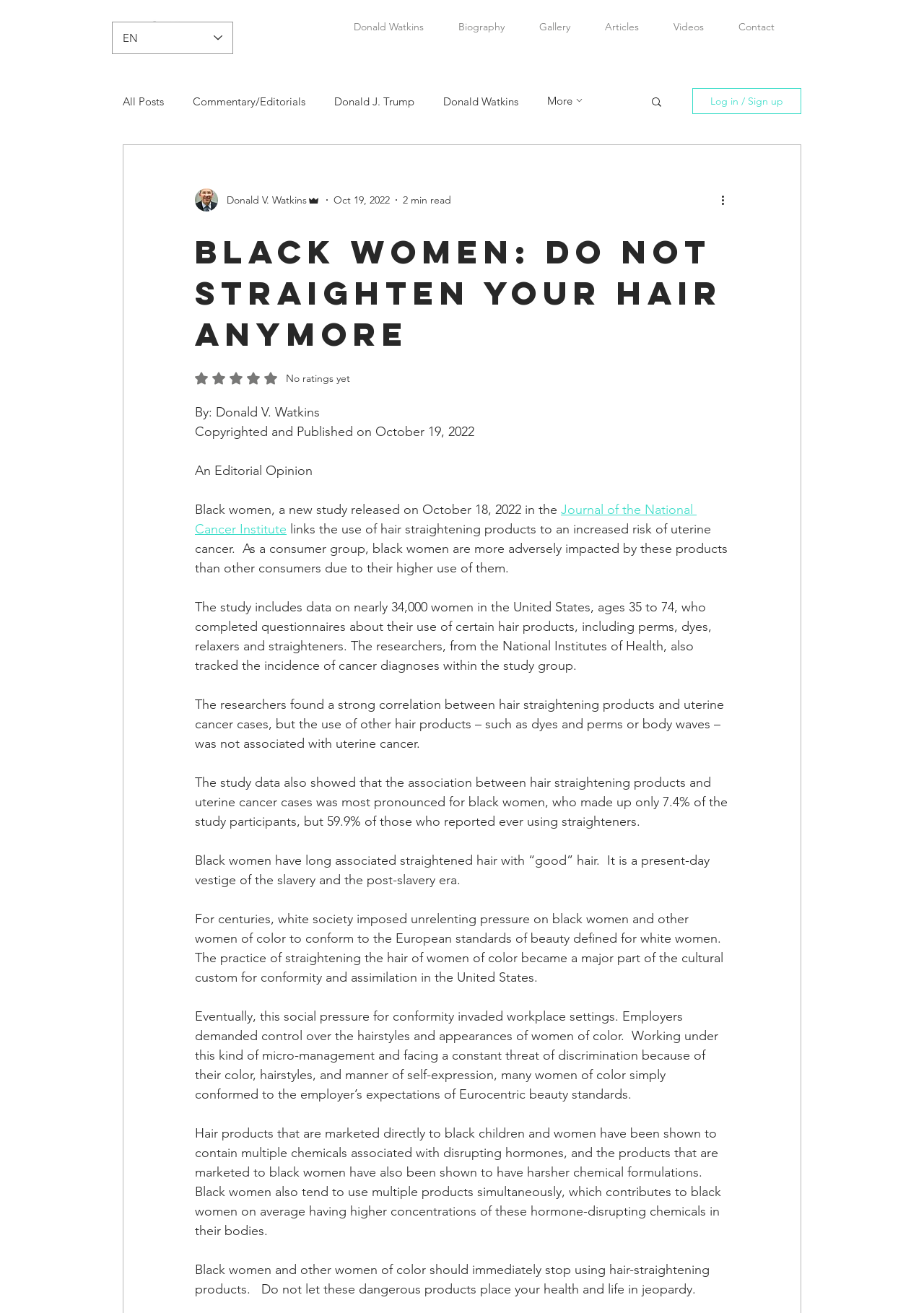What is the purpose of the 'Log in / Sign up' button?
Could you answer the question in a detailed manner, providing as much information as possible?

The 'Log in / Sign up' button is located at the top right corner of the webpage, and its purpose is to allow users to log in to their account or sign up for a new account. This button is likely linked to a user authentication system.